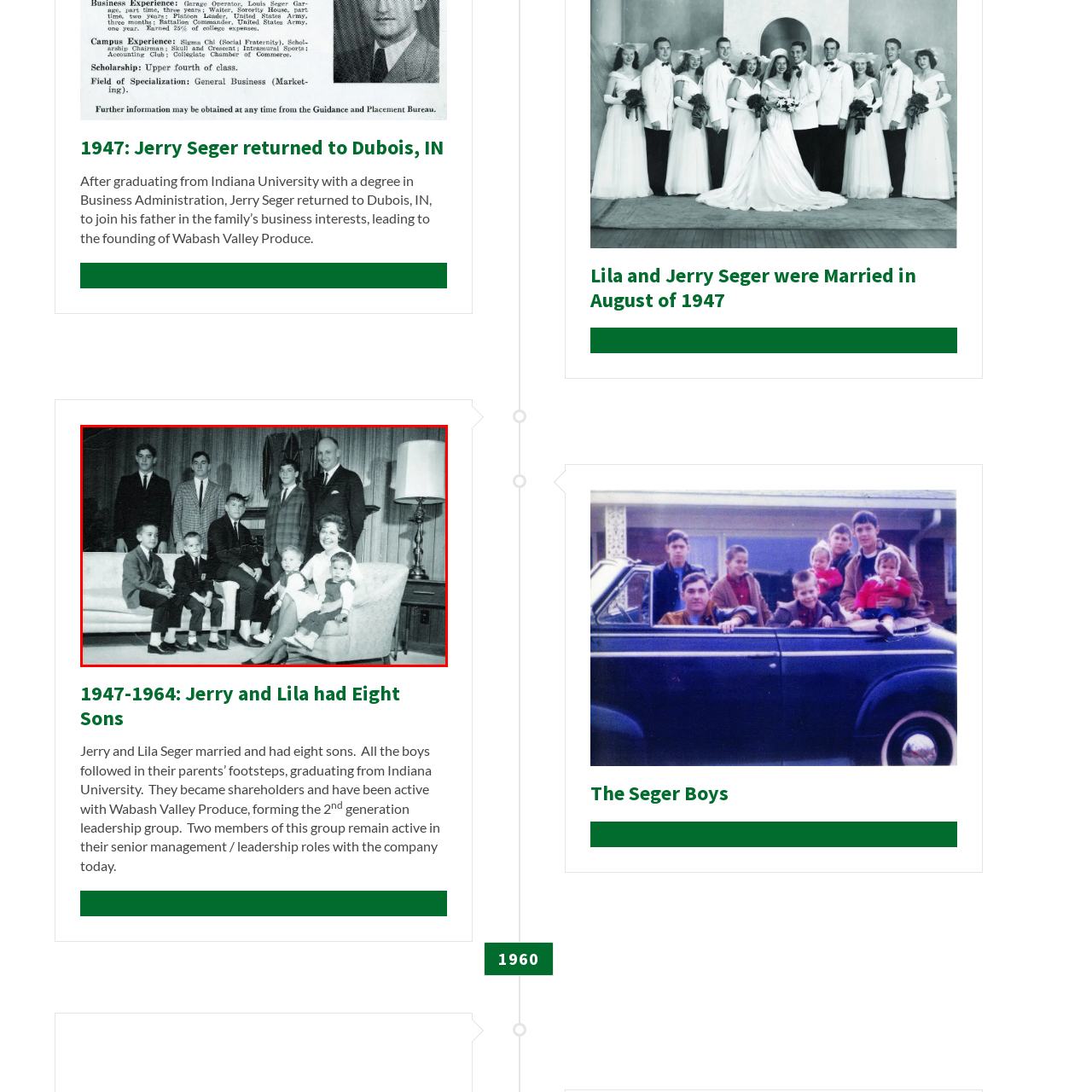Concentrate on the image area surrounded by the red border and answer the following question comprehensively: In what year was the photograph taken?

The caption explicitly states that the image captures a cherished moment from 1947, indicating the year the photograph was taken.